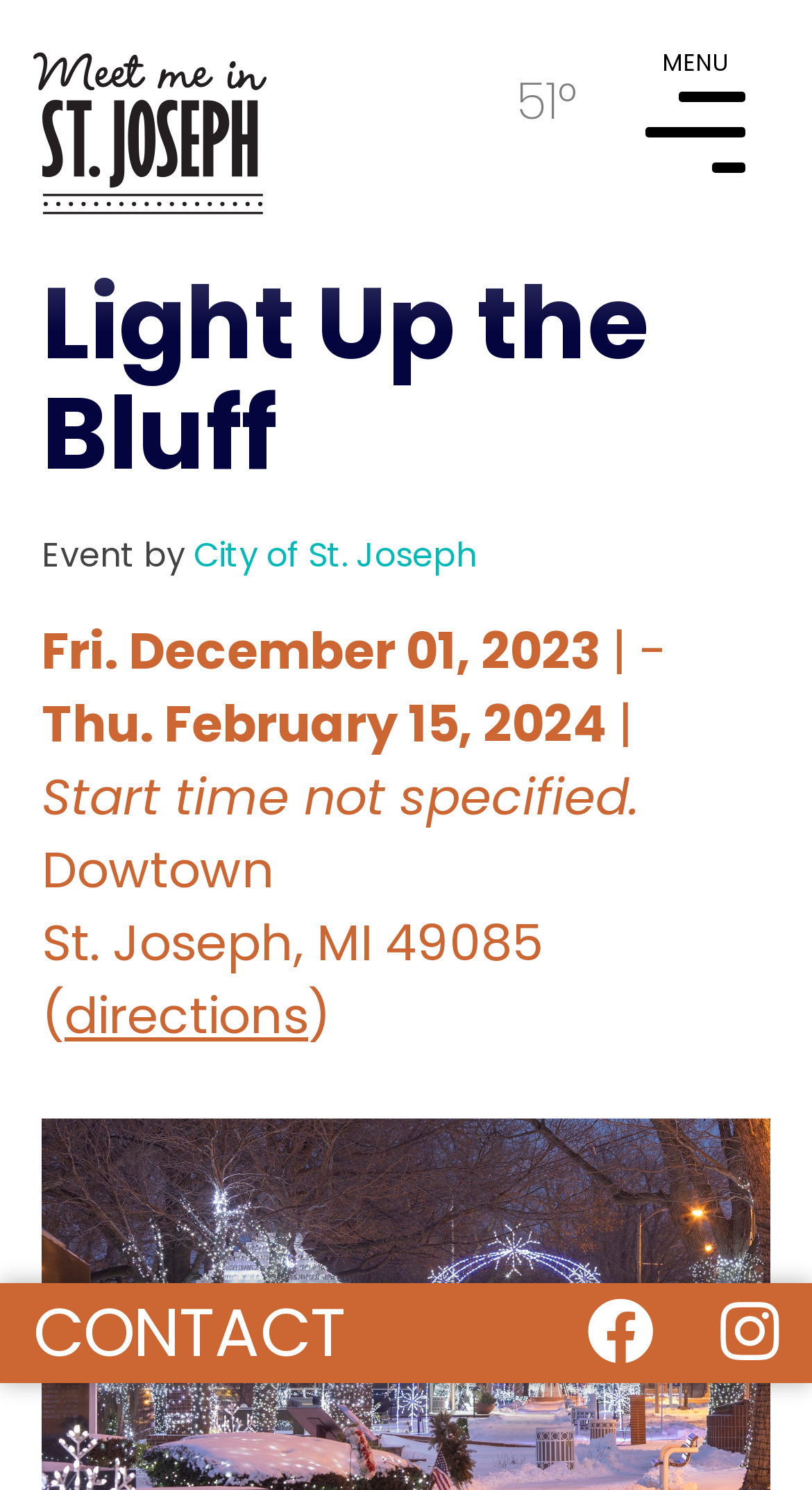Provide the bounding box coordinates for the UI element that is described by this text: "51°". The coordinates should be in the form of four float numbers between 0 and 1: [left, top, right, bottom].

[0.39, 0.022, 0.713, 0.112]